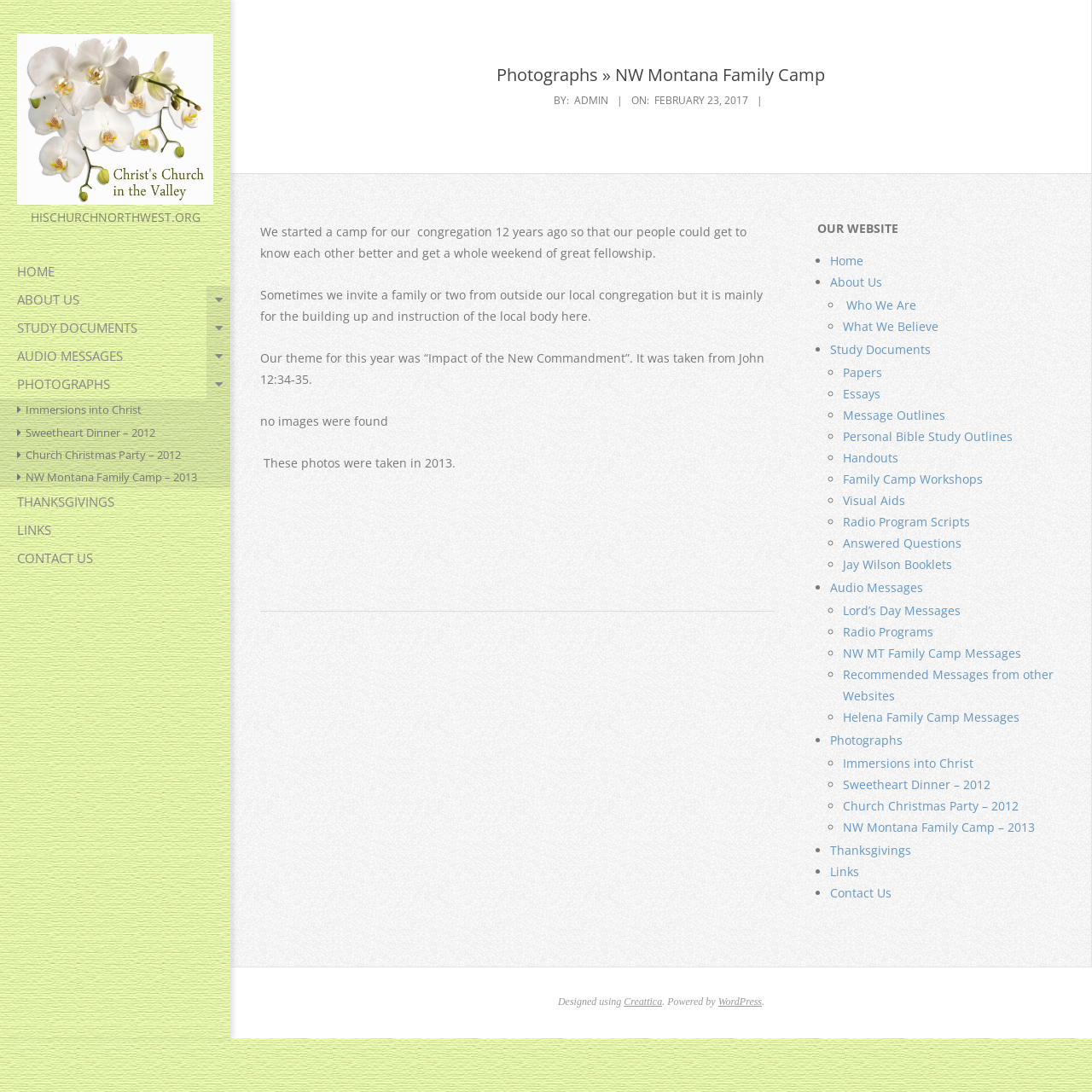Please provide a brief answer to the following inquiry using a single word or phrase:
What is the theme of the NW Montana Family Camp in 2013?

Impact of the New Commandment